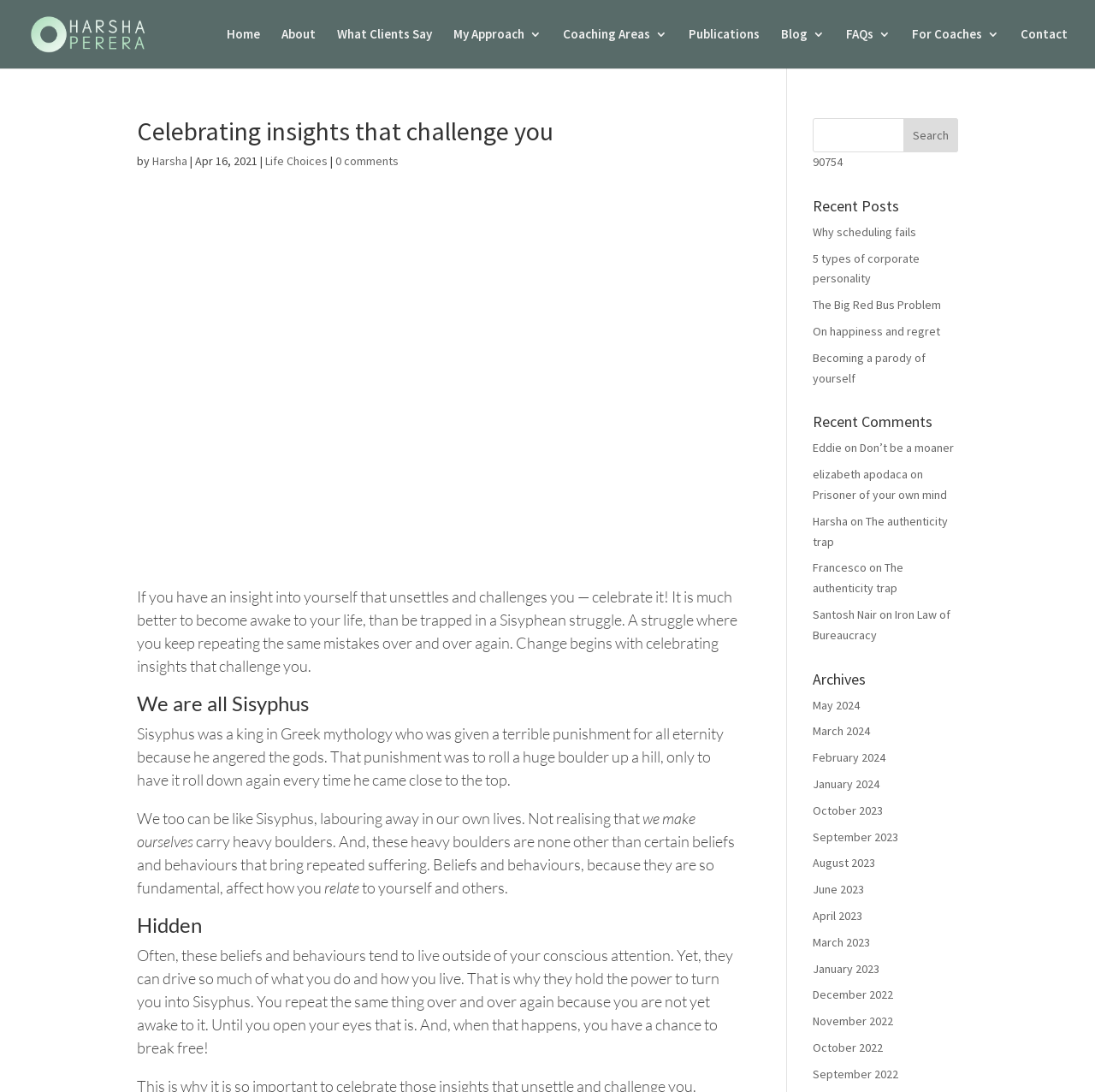What is the theme of the article 'We are all Sisyphus'
Use the image to give a comprehensive and detailed response to the question.

I found the answer by reading the article 'We are all Sisyphus' and finding that it references Sisyphus, a figure from Greek mythology, which suggests that the theme is related to Greek mythology.